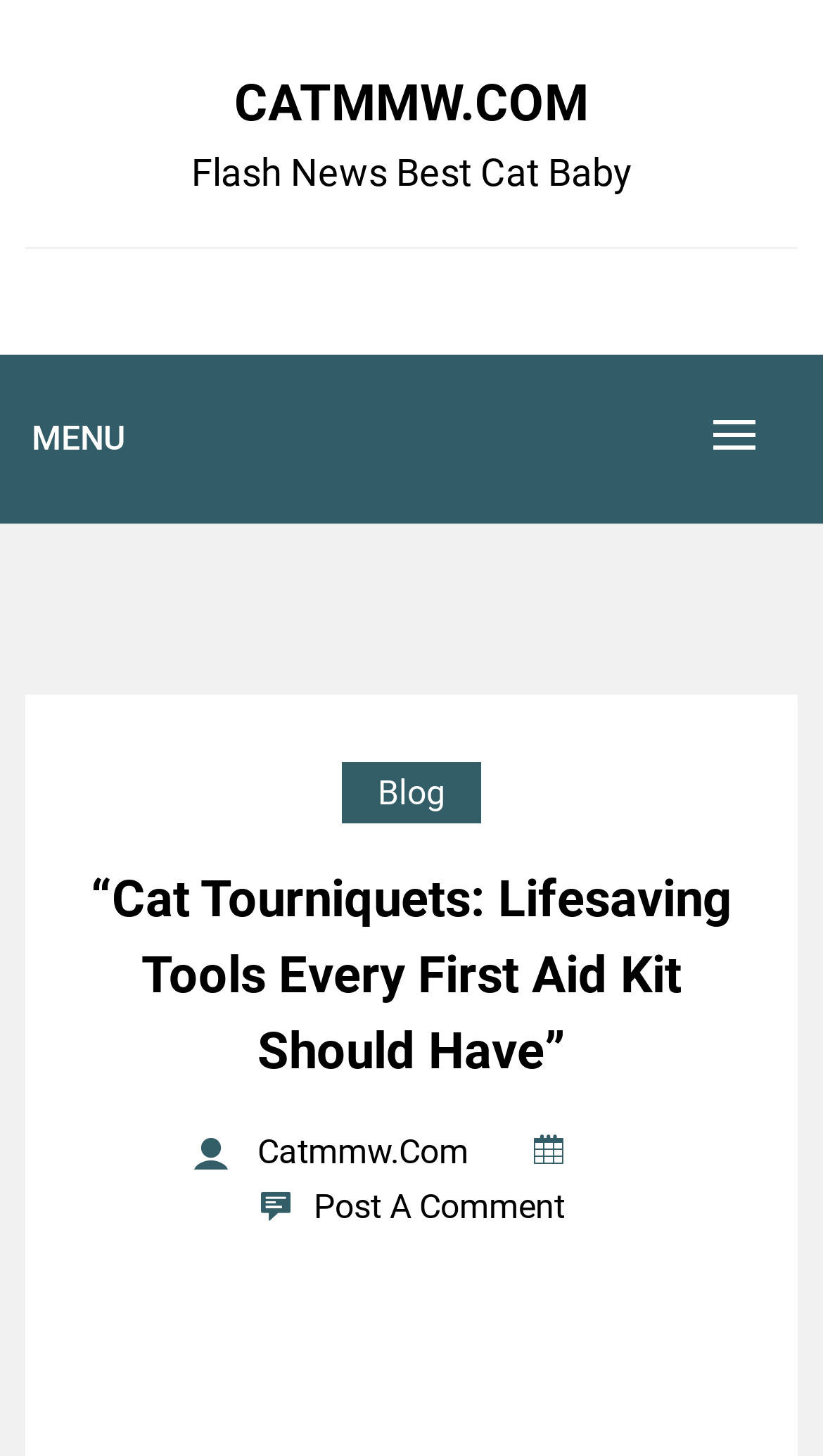What is the topic of the current article?
Please respond to the question with as much detail as possible.

The topic of the current article can be inferred from the heading element that says '“Cat Tourniquets: Lifesaving Tools Every First Aid Kit Should Have”'. This suggests that the article is about cat tourniquets.